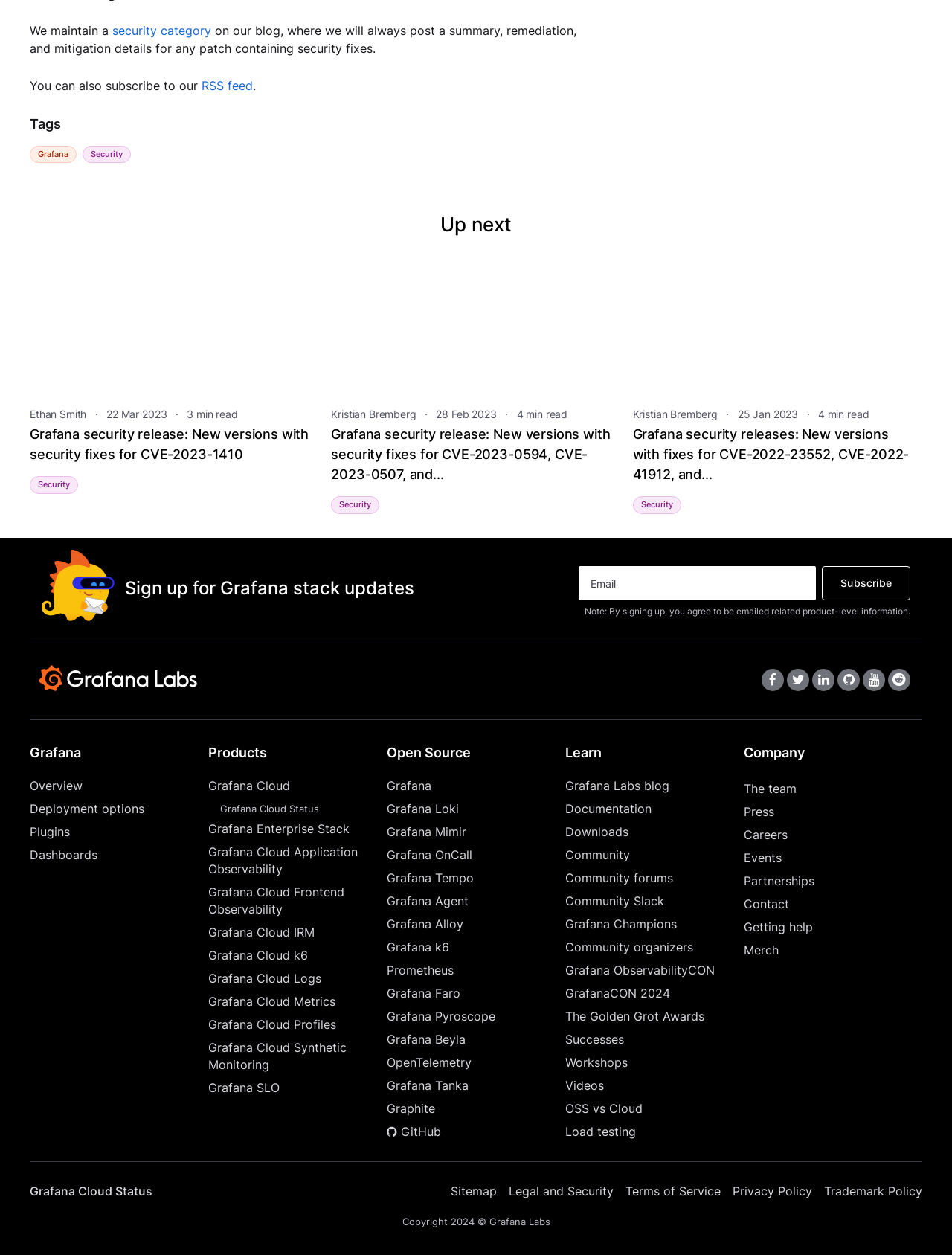Please examine the image and provide a detailed answer to the question: What is the title of the section above the articles?

The section above the articles has a heading that says 'Up next', which suggests that it is a section that highlights upcoming or recent articles or updates.